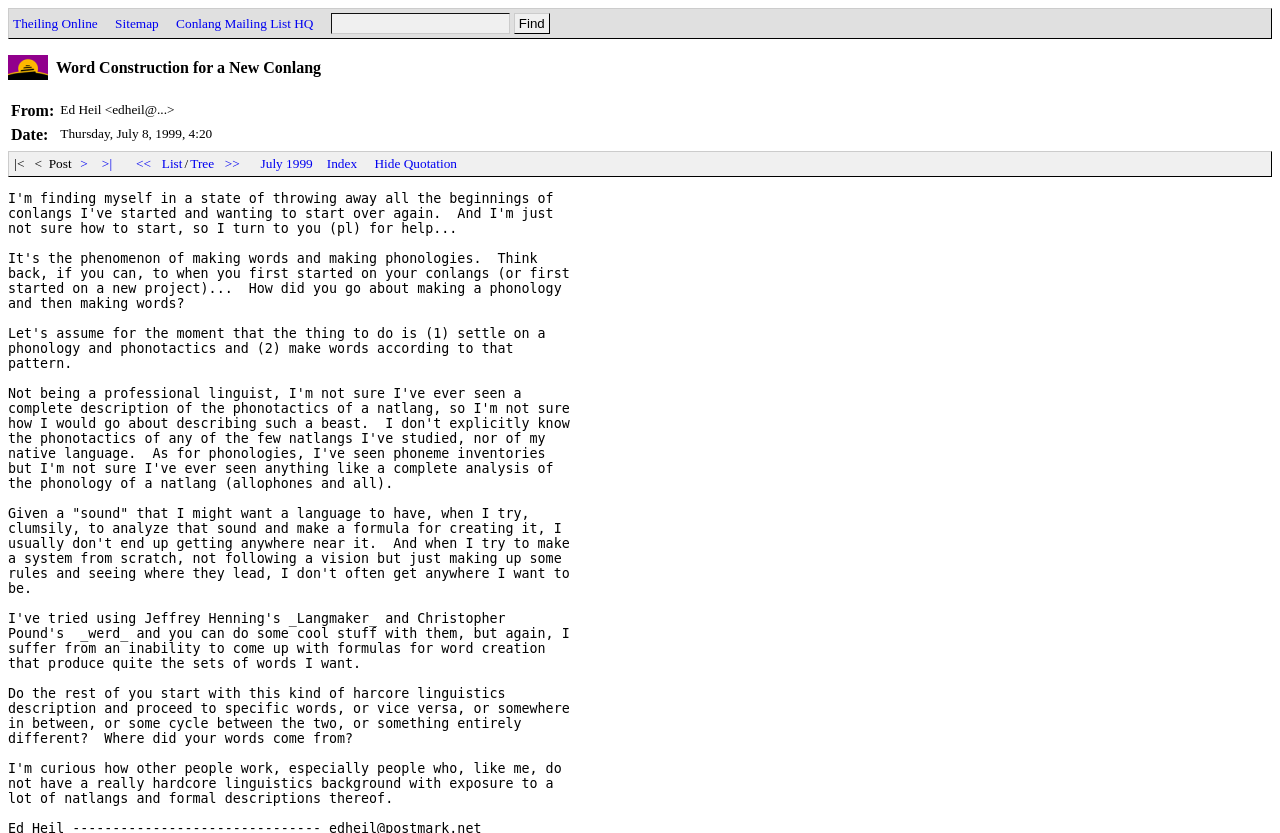Please give a concise answer to this question using a single word or phrase: 
What type of content is being discussed?

Conlang